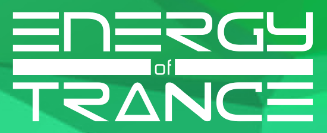What is the font color of the text?
Please respond to the question with as much detail as possible.

The font color of the text is white because the caption mentions that the words 'ENERGY of TRANCE' are displayed in a striking font with contrasting white lettering, implying that the text is in white color.